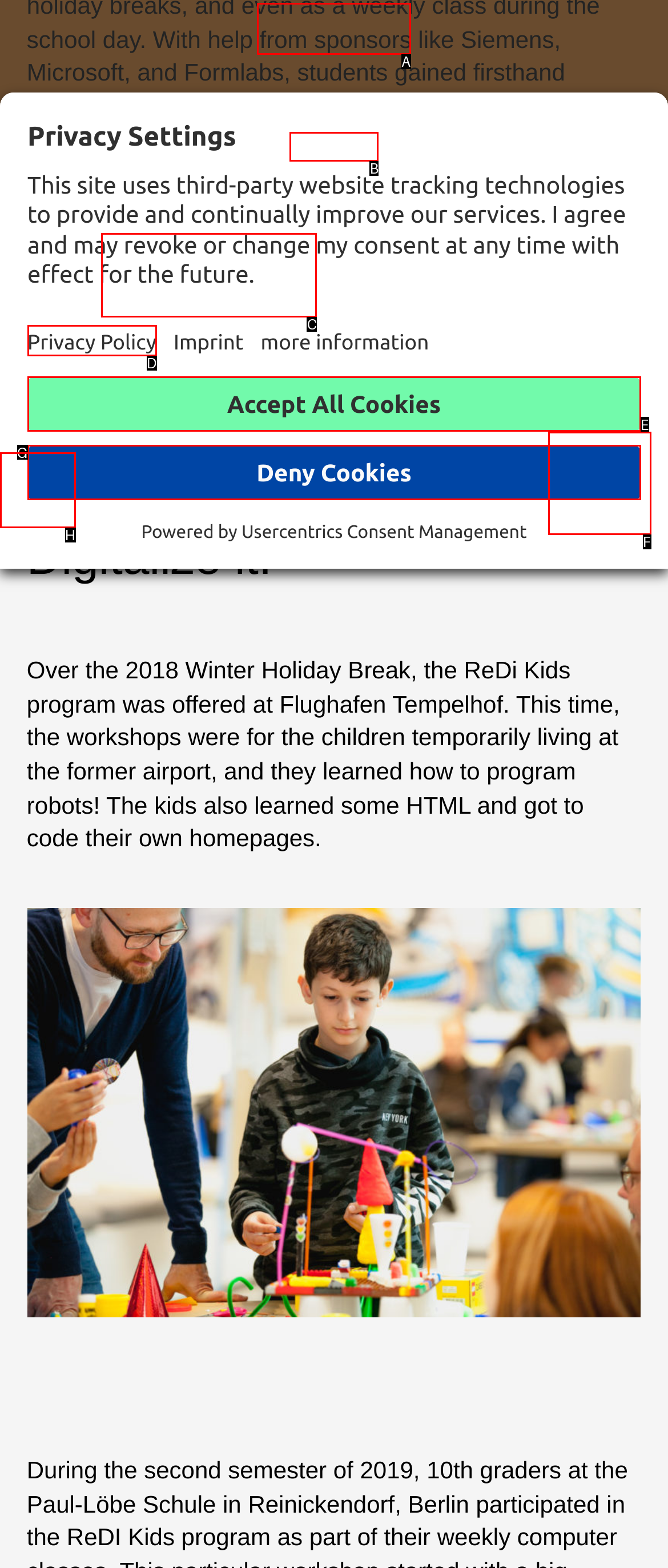Choose the HTML element that corresponds to the description: Privacy Policy
Provide the answer by selecting the letter from the given choices.

D